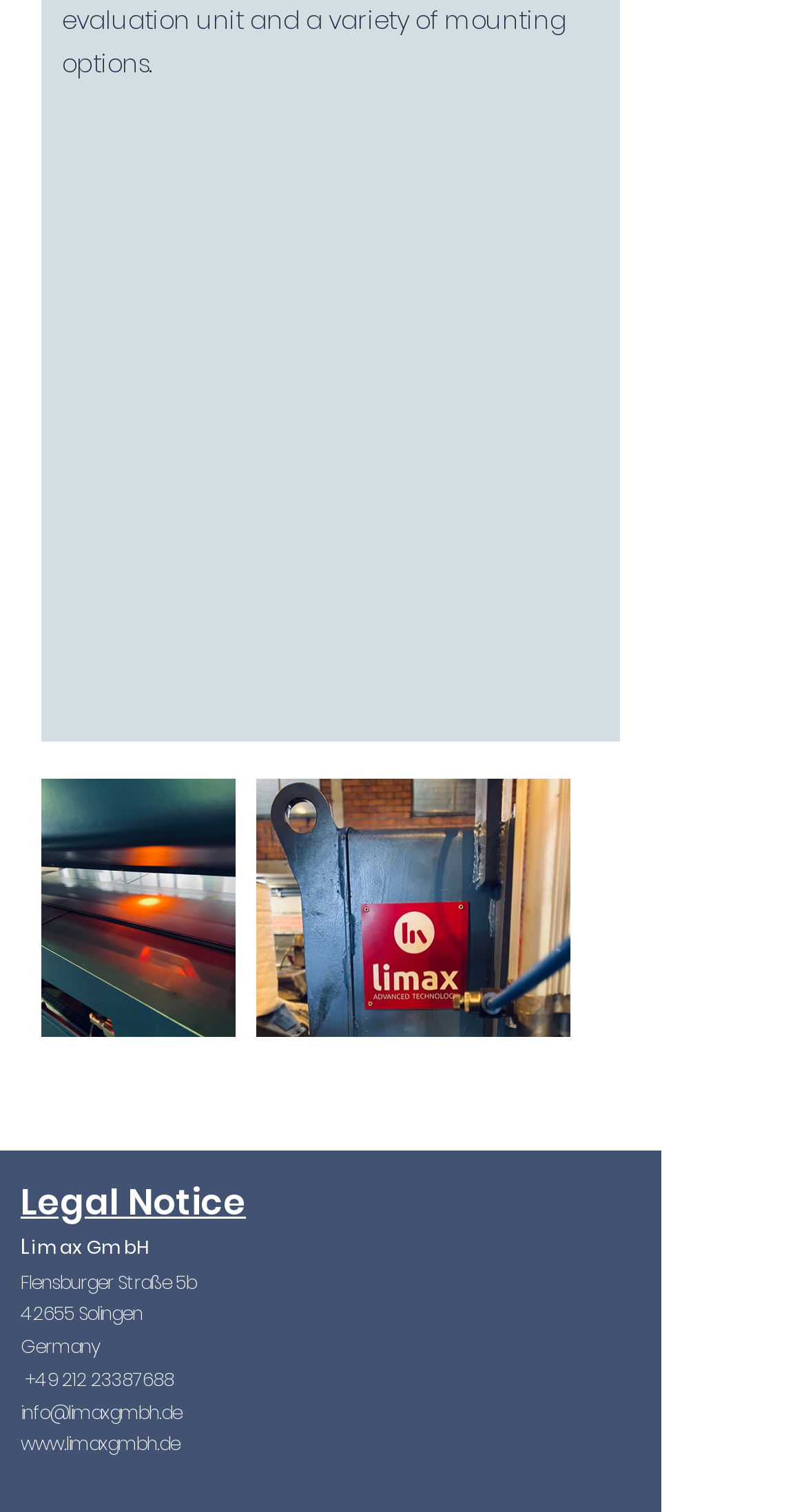Using floating point numbers between 0 and 1, provide the bounding box coordinates in the format (top-left x, top-left y, bottom-right x, bottom-right y). Locate the UI element described here: info@limaxgmbh.de

[0.026, 0.926, 0.226, 0.942]